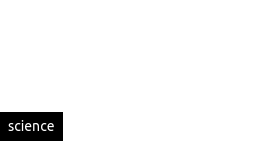In which year was the article published?
Please answer the question with a single word or phrase, referencing the image.

2024